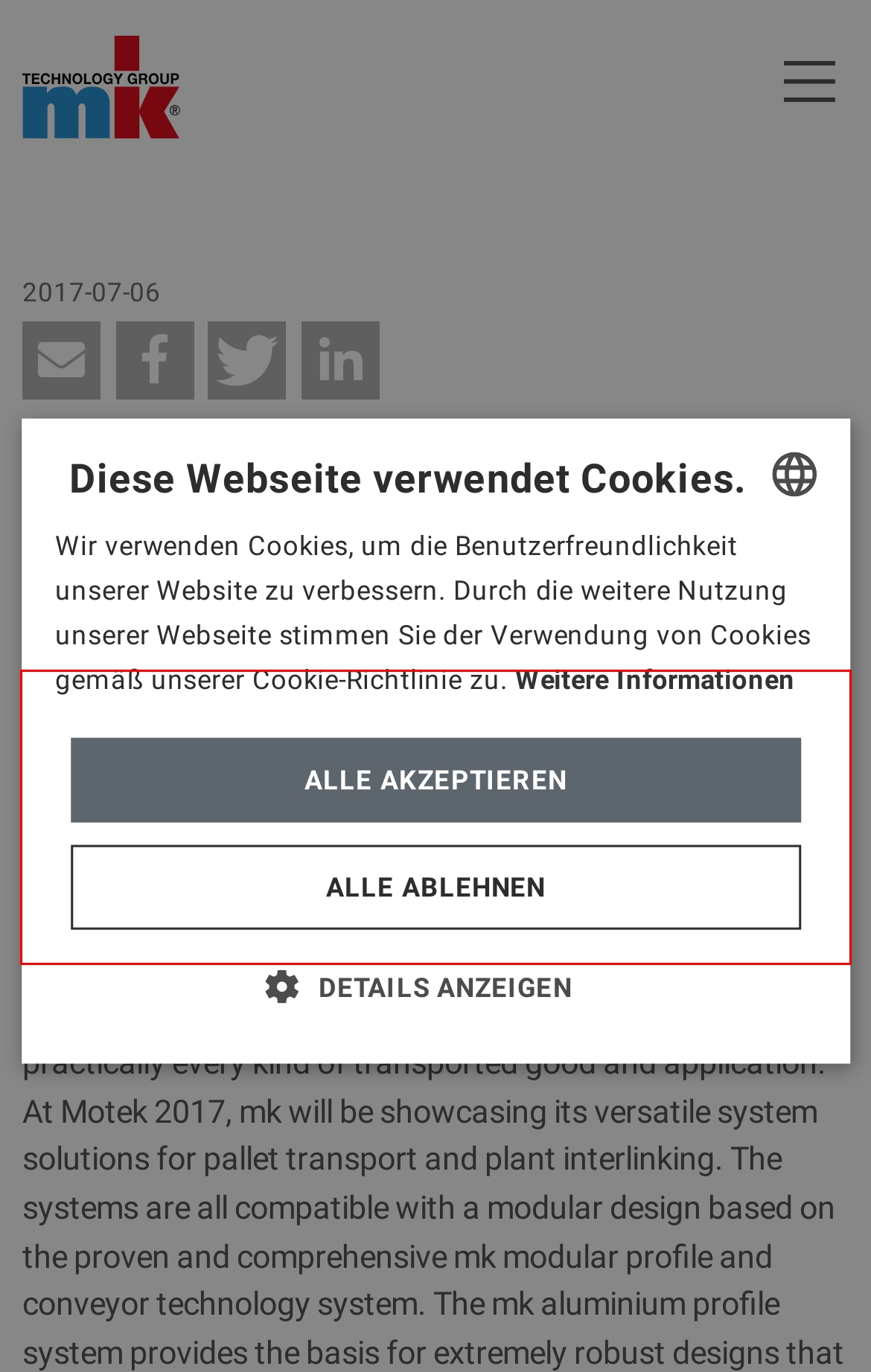Identify the text inside the red bounding box on the provided webpage screenshot by performing OCR.

mk will be presenting its diverse range of pallet transfer and plant interlinking system solutions at Motek 2017 in Stuttgart from 9 to 12 October 2017. As well as the new TKU 2040 indexing chain conveyor and SPU 2040 accumulating pallet circulator, mk will be showcasing its modular Versamove standard pallet transfer system.